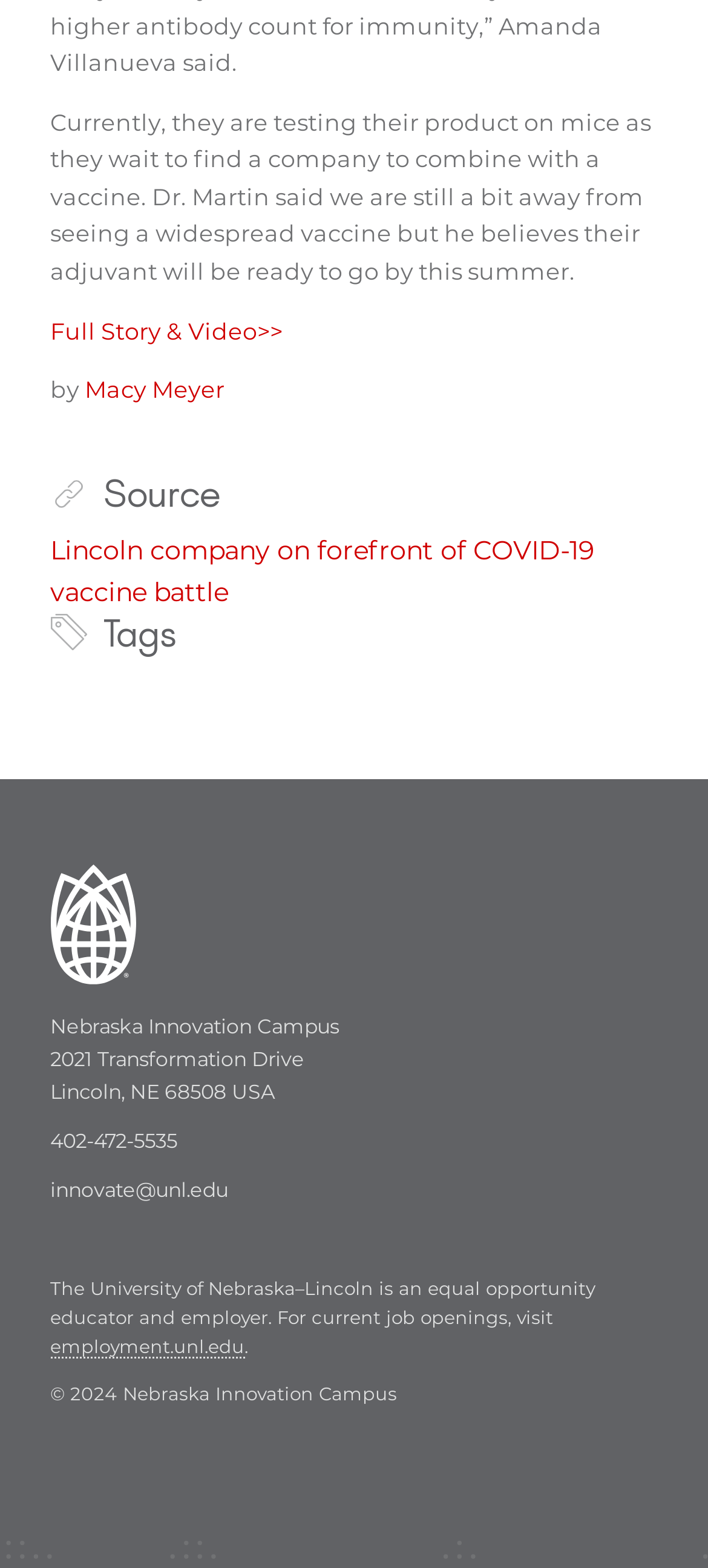Determine the bounding box for the HTML element described here: "Reduce Aging". The coordinates should be given as [left, top, right, bottom] with each number being a float between 0 and 1.

None